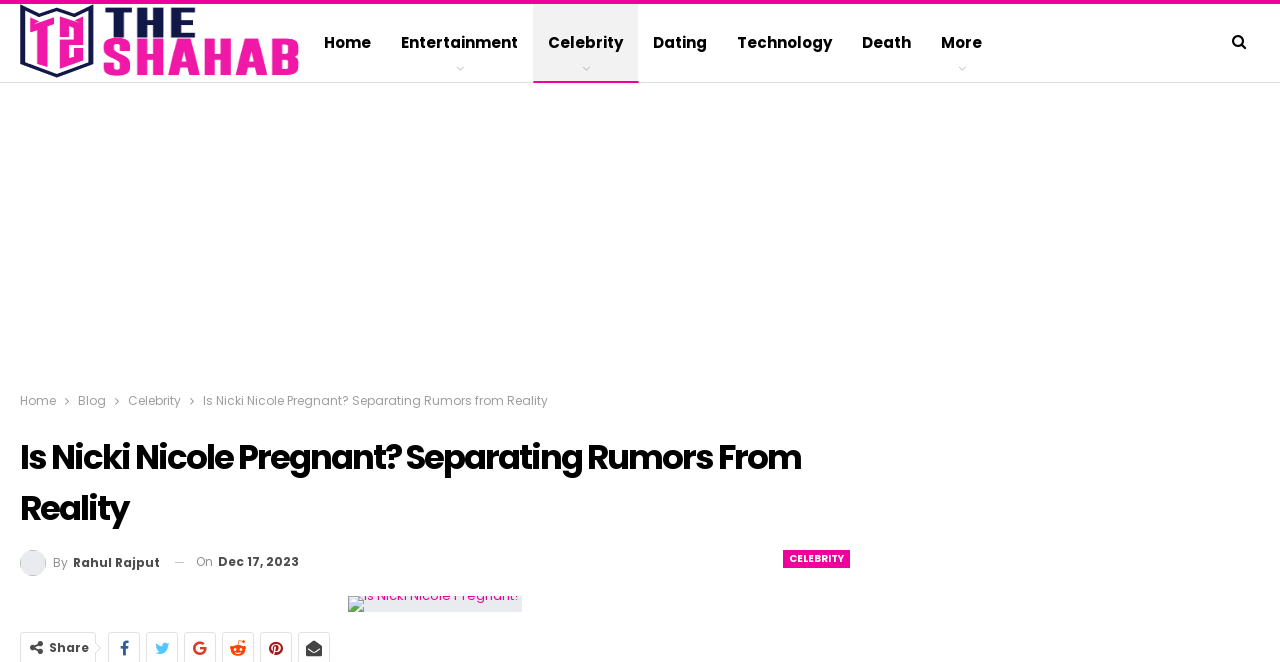Please respond in a single word or phrase: 
Who is the author of the article?

Rahul Rajput